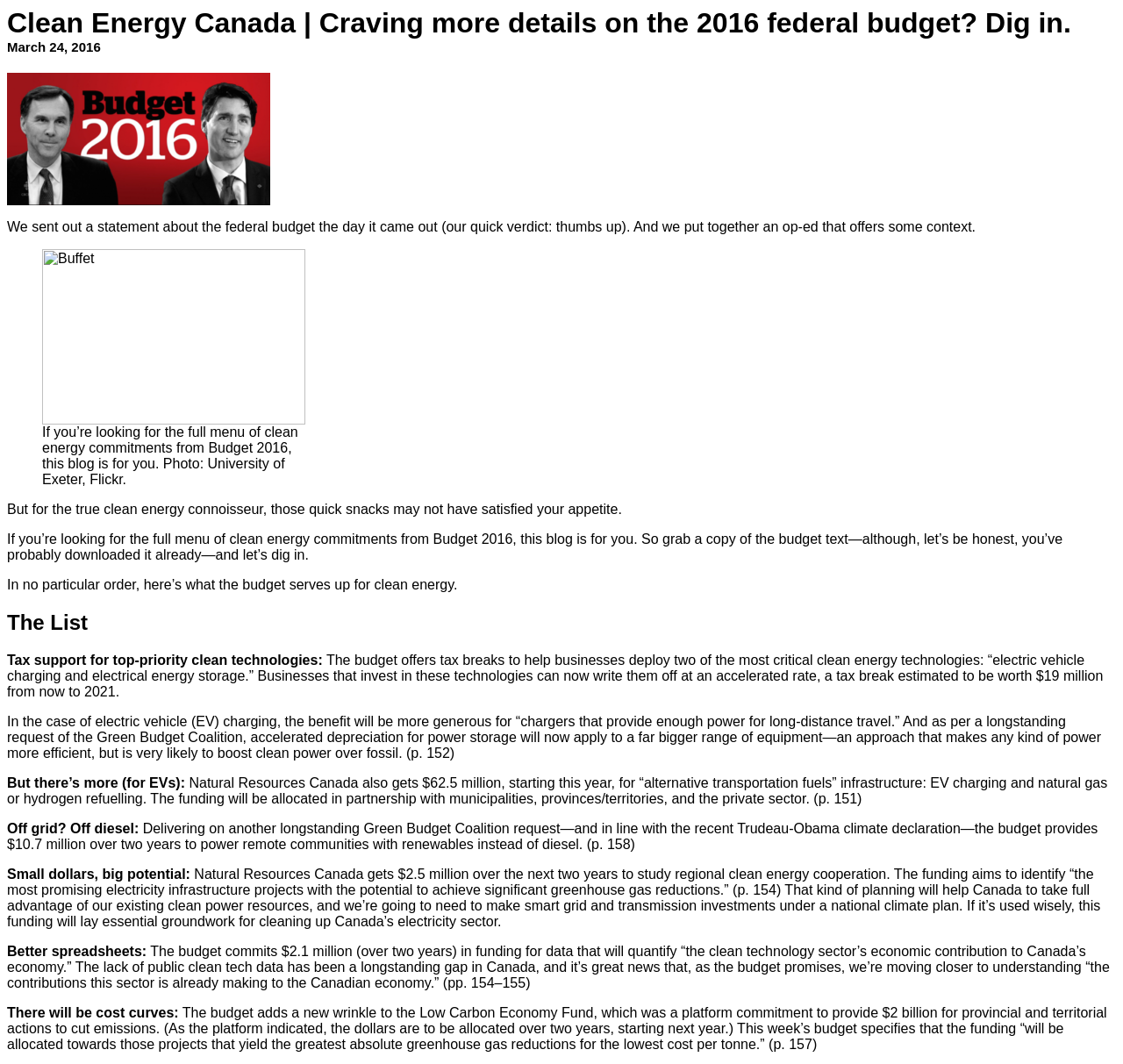Observe the image and answer the following question in detail: How much funding is allocated for alternative transportation fuels infrastructure?

The funding allocated for alternative transportation fuels infrastructure can be found in the paragraph that discusses Natural Resources Canada's funding, which states that $62.5 million is allocated for 'alternative transportation fuels' infrastructure, including EV charging and natural gas or hydrogen refuelling.